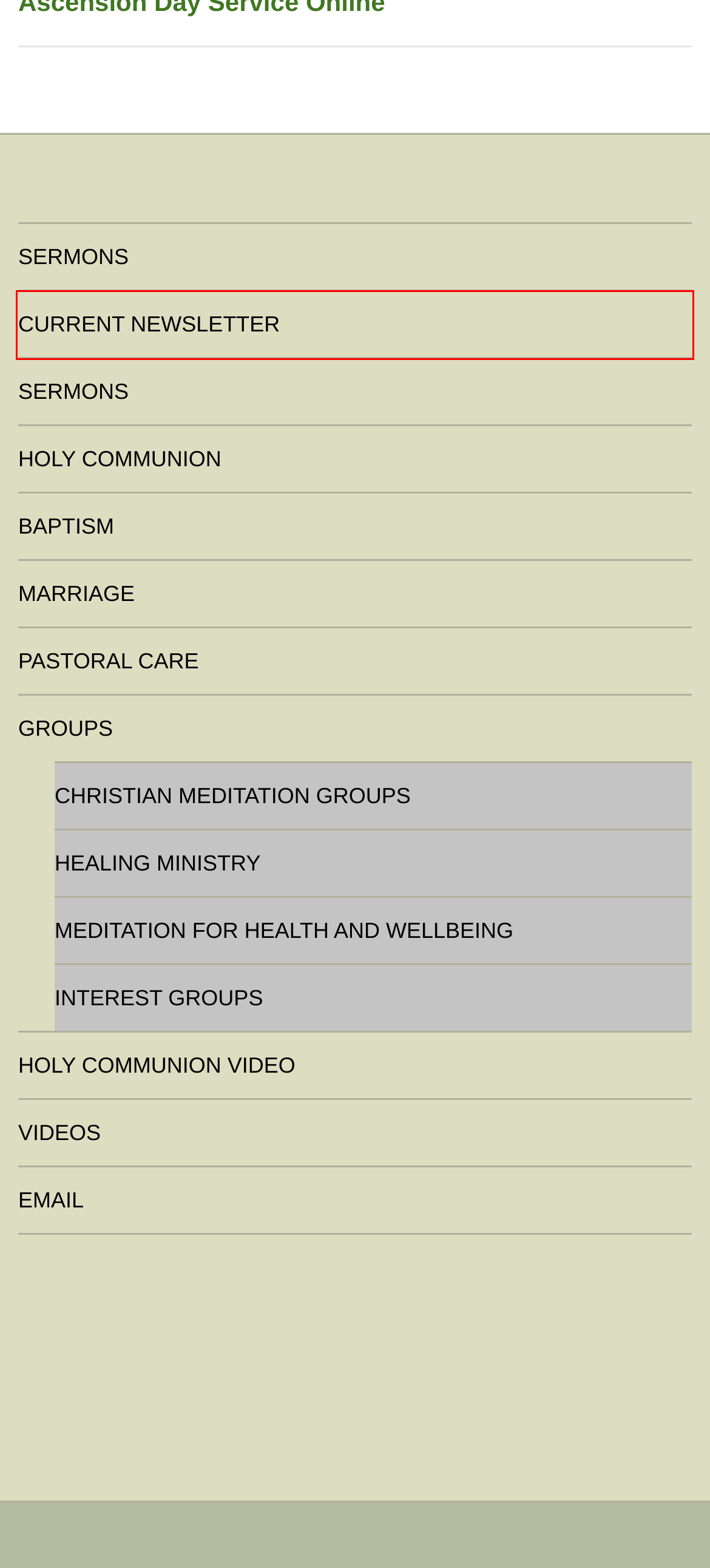Examine the screenshot of the webpage, noting the red bounding box around a UI element. Pick the webpage description that best matches the new page after the element in the red bounding box is clicked. Here are the candidates:
A. Marriage | Anglican Parish of Stirling
B. News | Anglican Parish of Stirling
C. Email | Anglican Parish of Stirling
D. Groups | Anglican Parish of Stirling
E. Baptism | Anglican Parish of Stirling
F. Sacraments | Anglican Parish of Stirling
G. ABC Newsletter | Anglican Parish of Stirling
H. Holy Communion Video | Anglican Parish of Stirling

G